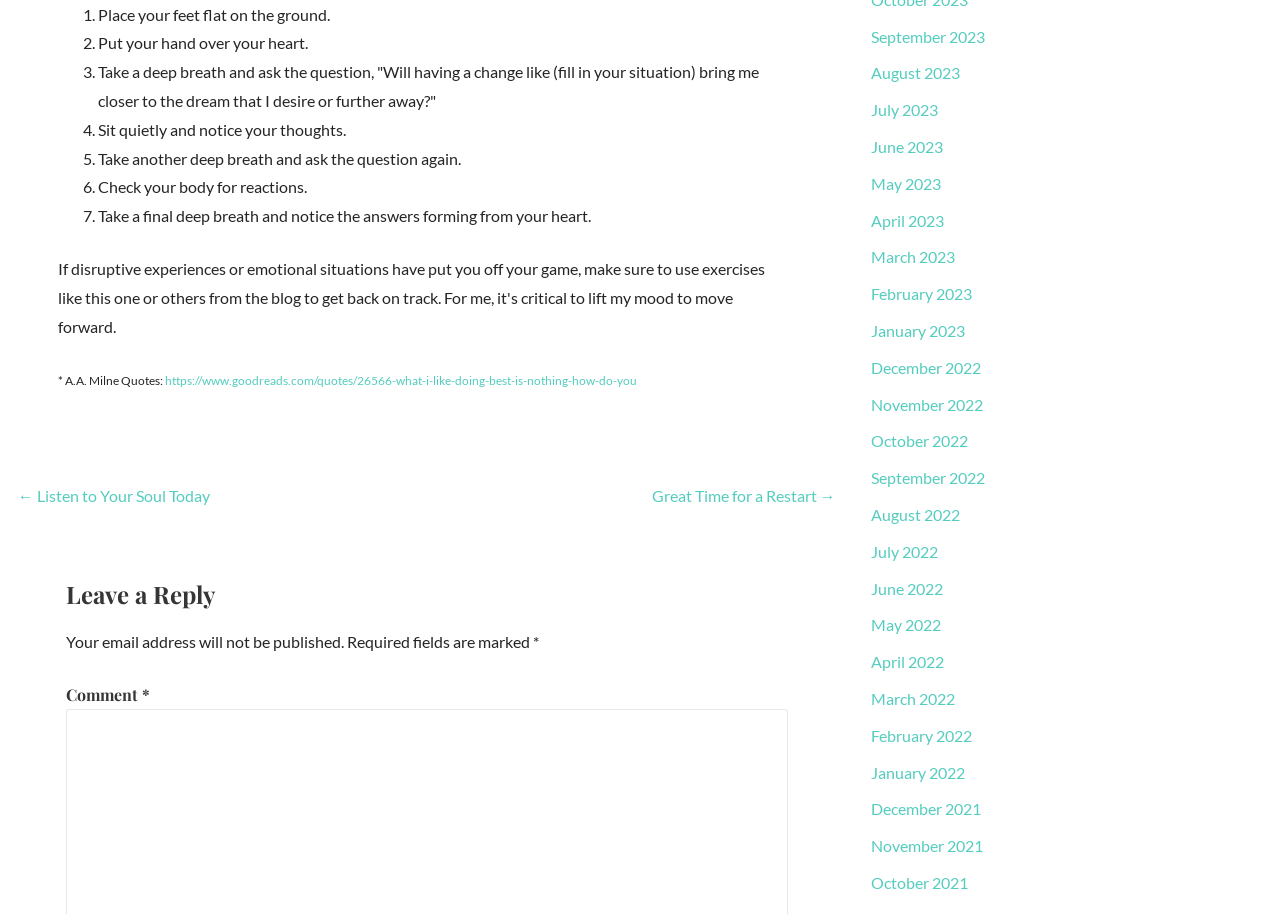Please find the bounding box coordinates in the format (top-left x, top-left y, bottom-right x, bottom-right y) for the given element description. Ensure the coordinates are floating point numbers between 0 and 1. Description: September 2022

[0.681, 0.512, 0.77, 0.533]